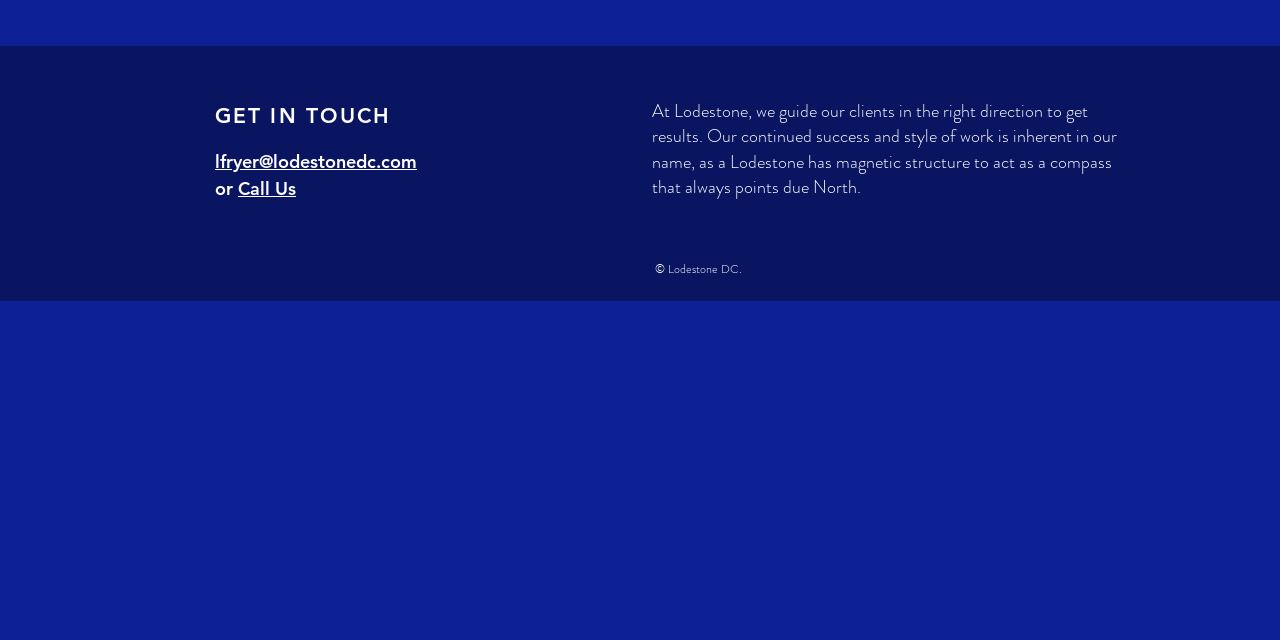Calculate the bounding box coordinates of the UI element given the description: "Call Us".

[0.186, 0.276, 0.231, 0.312]